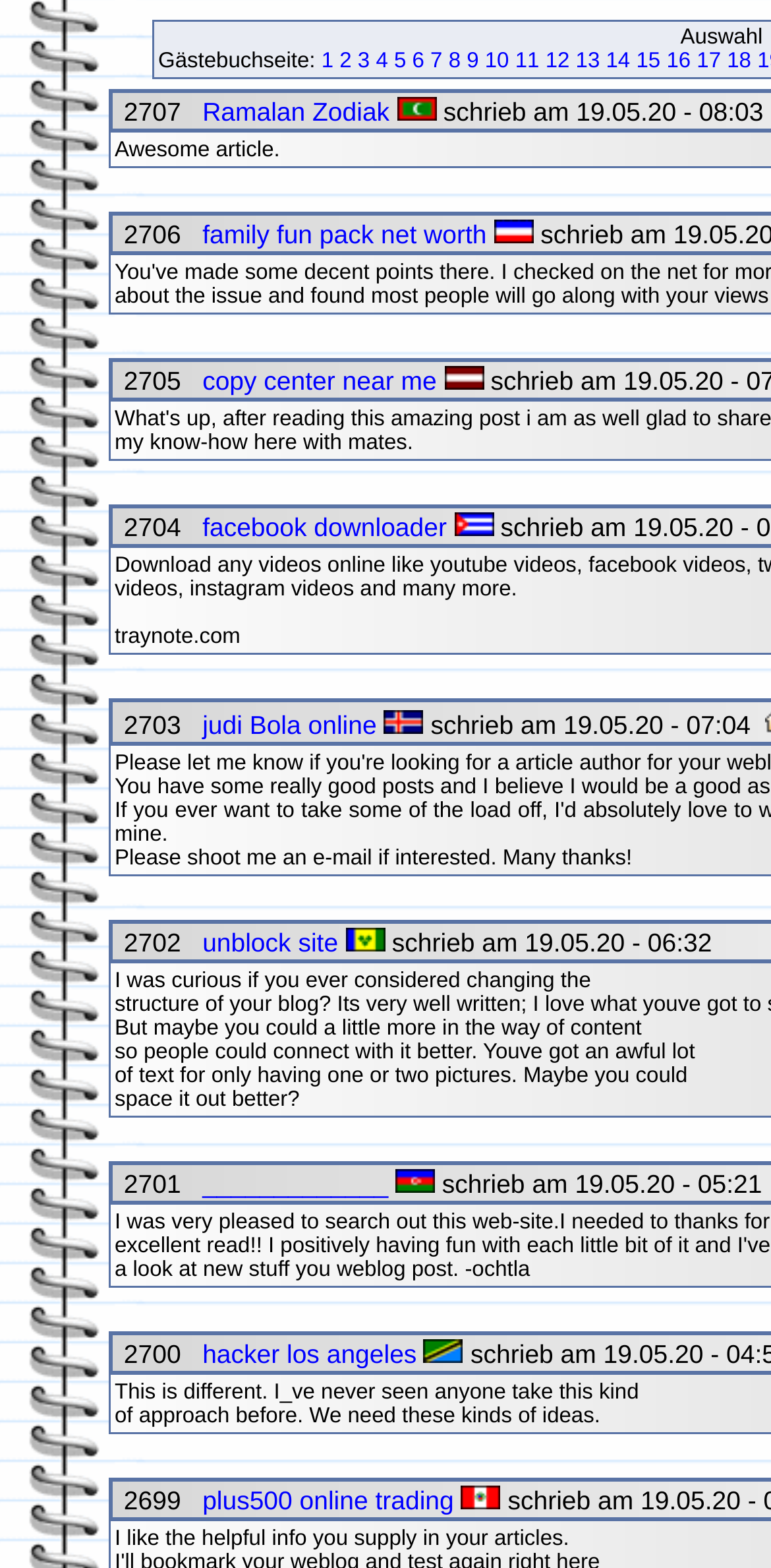Identify the bounding box coordinates of the clickable region necessary to fulfill the following instruction: "Check the post from 19.05.20 - 08:03". The bounding box coordinates should be four float numbers between 0 and 1, i.e., [left, top, right, bottom].

[0.566, 0.062, 0.999, 0.081]